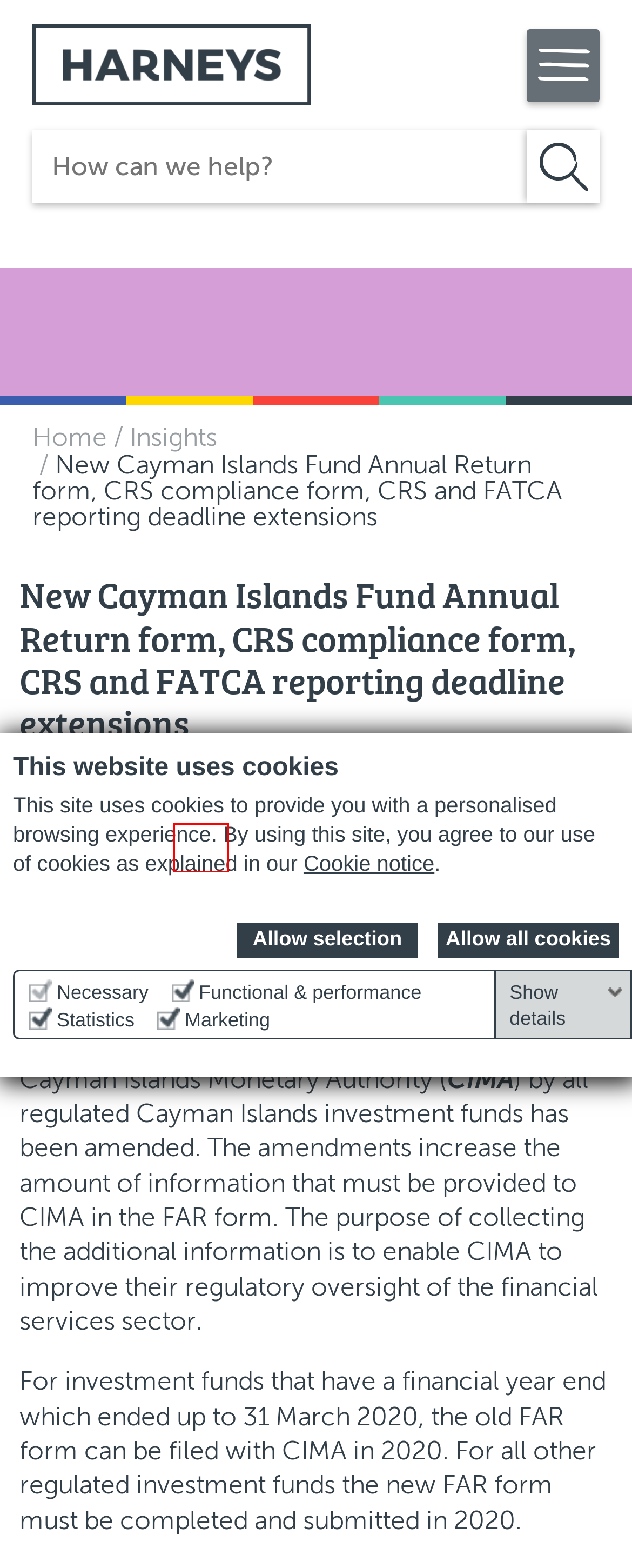View the screenshot of the webpage containing a red bounding box around a UI element. Select the most fitting webpage description for the new page shown after the element in the red bounding box is clicked. Here are the candidates:
A. Harneys - Insights
B. Privacy Statement | Global offshore law firm | Harneys
C. Insights | Global offshore law firm | Harneys
D. 404 Page not found | Global offshore law firm | Harneys
E. Creating opportunity | Global offshore law firm | Harneys
F. Matt Taber | Our people | Harneys
G. Our people | Global offshore law firm | Harneys
H. Podcasts | Global offshore law firm | Harneys

A